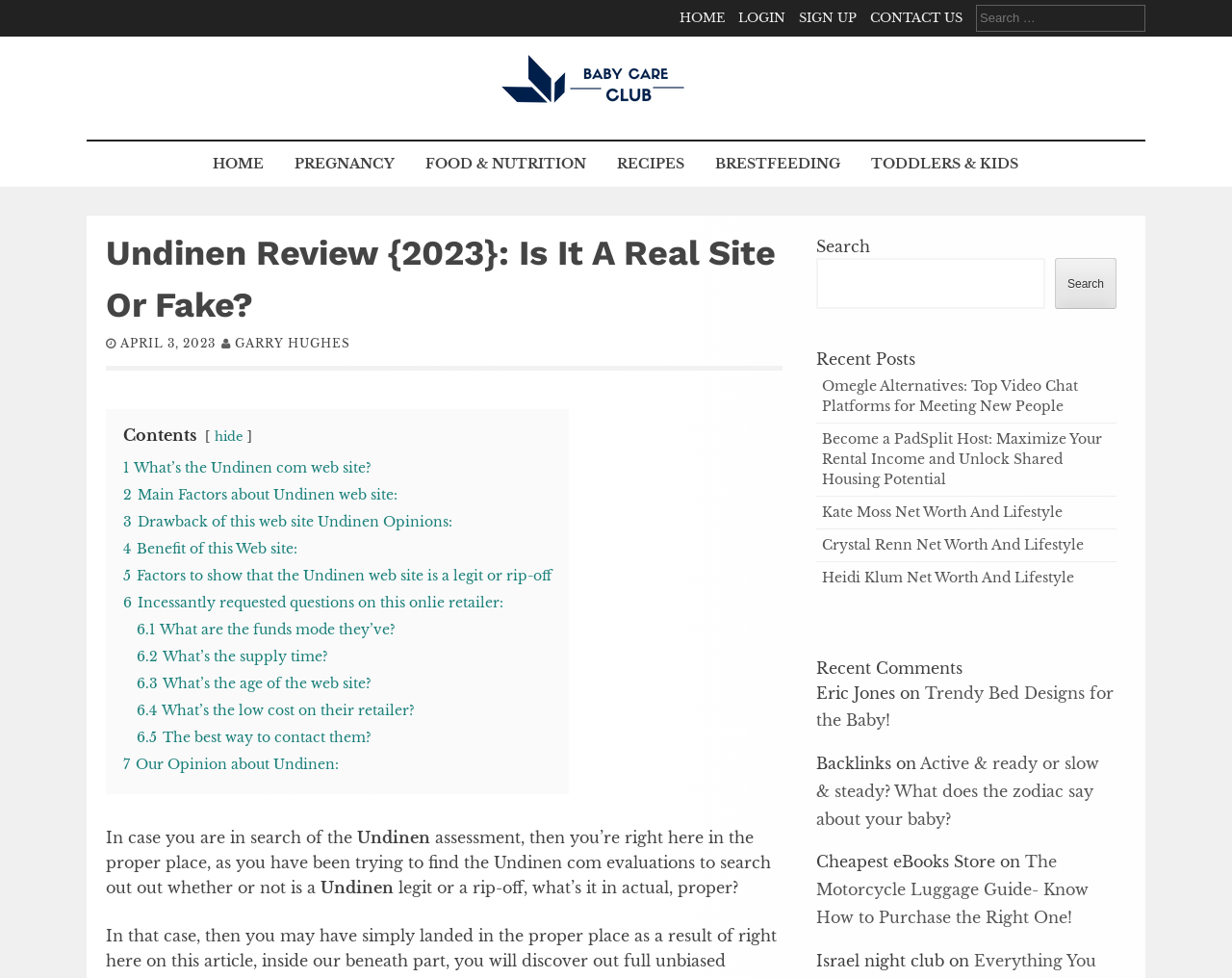What is the topic of the article 'Omegle Alternatives: Top Video Chat Platforms for Meeting New People'?
Look at the image and respond with a one-word or short phrase answer.

Video chat platforms